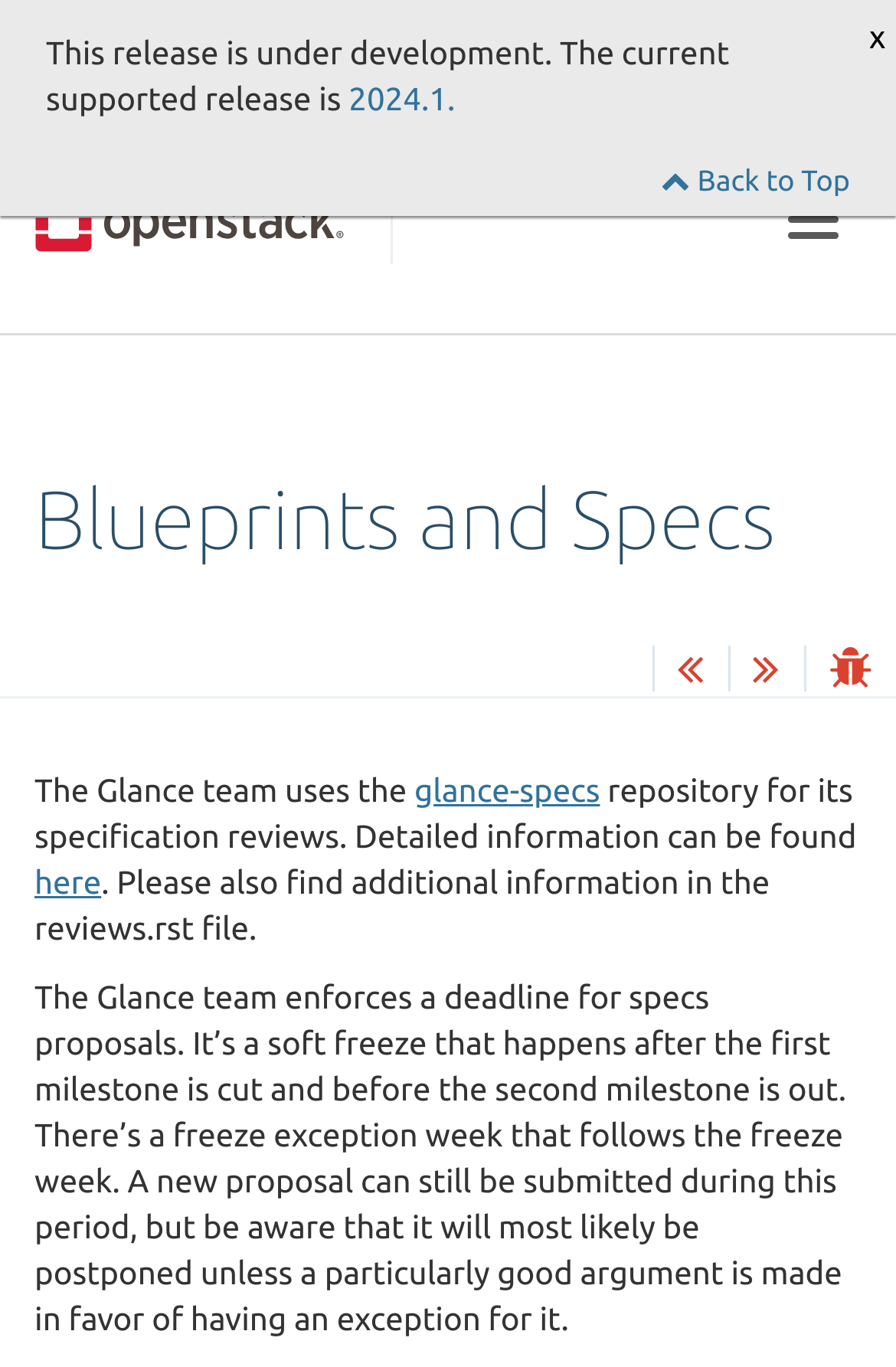What is the deadline for specs proposals?
Craft a detailed and extensive response to the question.

The webpage explains that the Glance team enforces a deadline for specs proposals, which is a soft freeze that happens after the first milestone is cut and before the second milestone is out.